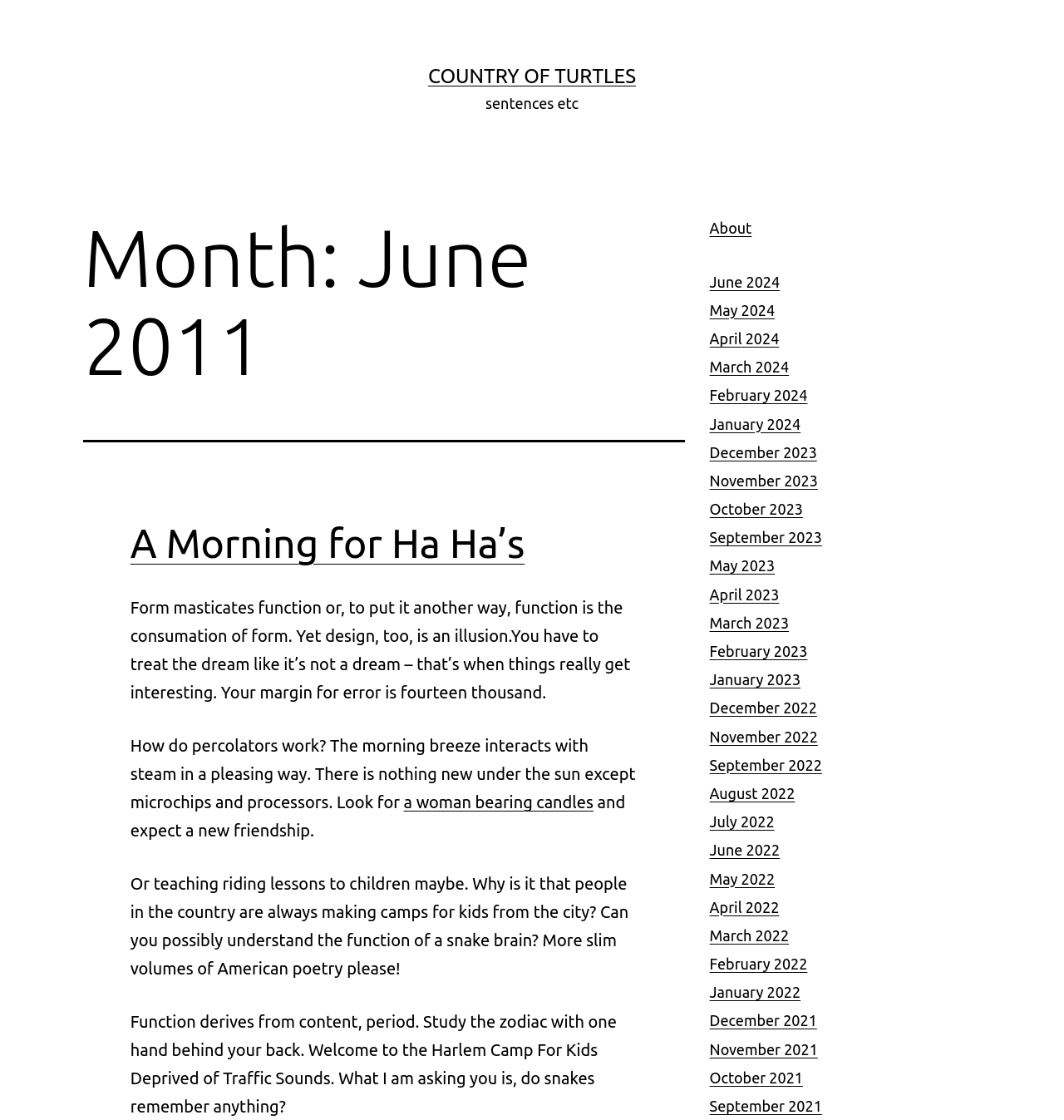Use a single word or phrase to answer the question:
What is the month mentioned in the heading?

June 2011